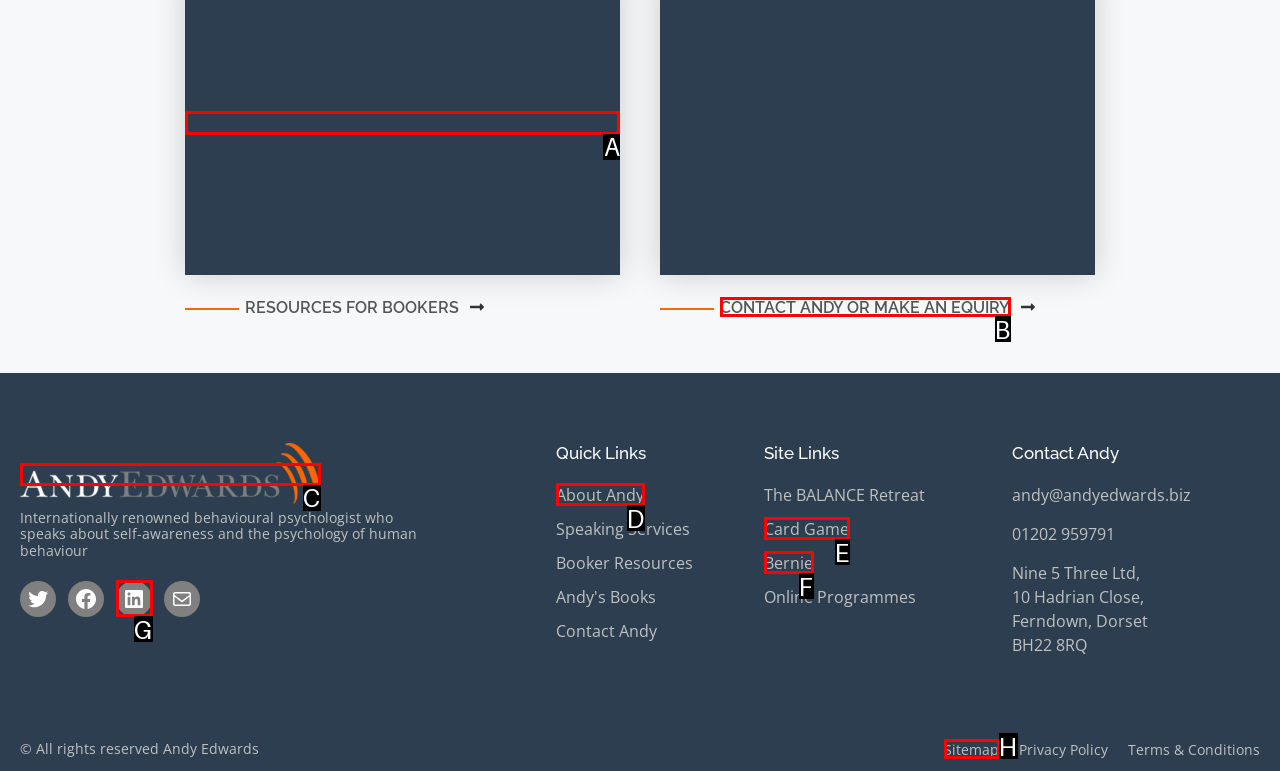Identify the HTML element you need to click to achieve the task: Click on Resources for Bookers. Respond with the corresponding letter of the option.

A